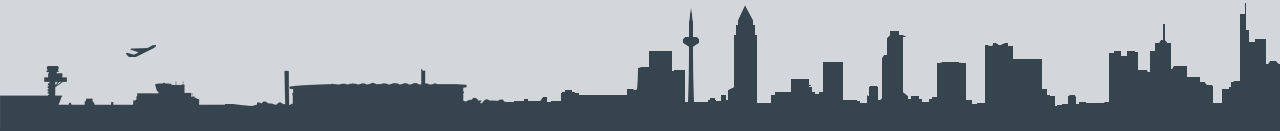Describe every detail you can see in the image.

This captivating silhouette illustrates the skyline of Frankfurt am Main, showcasing a blend of modern and historical architecture. Dominating the scene are iconic structures such as the skyscrapers that define the city's financial district, alongside notable landmarks that reflect Frankfurt's rich cultural heritage. Complementing the skyline, a small airplane can be seen soaring in the sky, symbolizing the city’s connectivity and significance as a major European hub. This illustration not only represents the physical landscape of Frankfurt but also evokes a sense of pride in its illustrious history and vibrant urban life. The image is paired with a description highlighting Goethe University’s Campus Westend and its associated installations, acknowledging the city's commitment to education and the arts, resonating with the legacy of its most famous son, Johann Wolfgang Goethe.